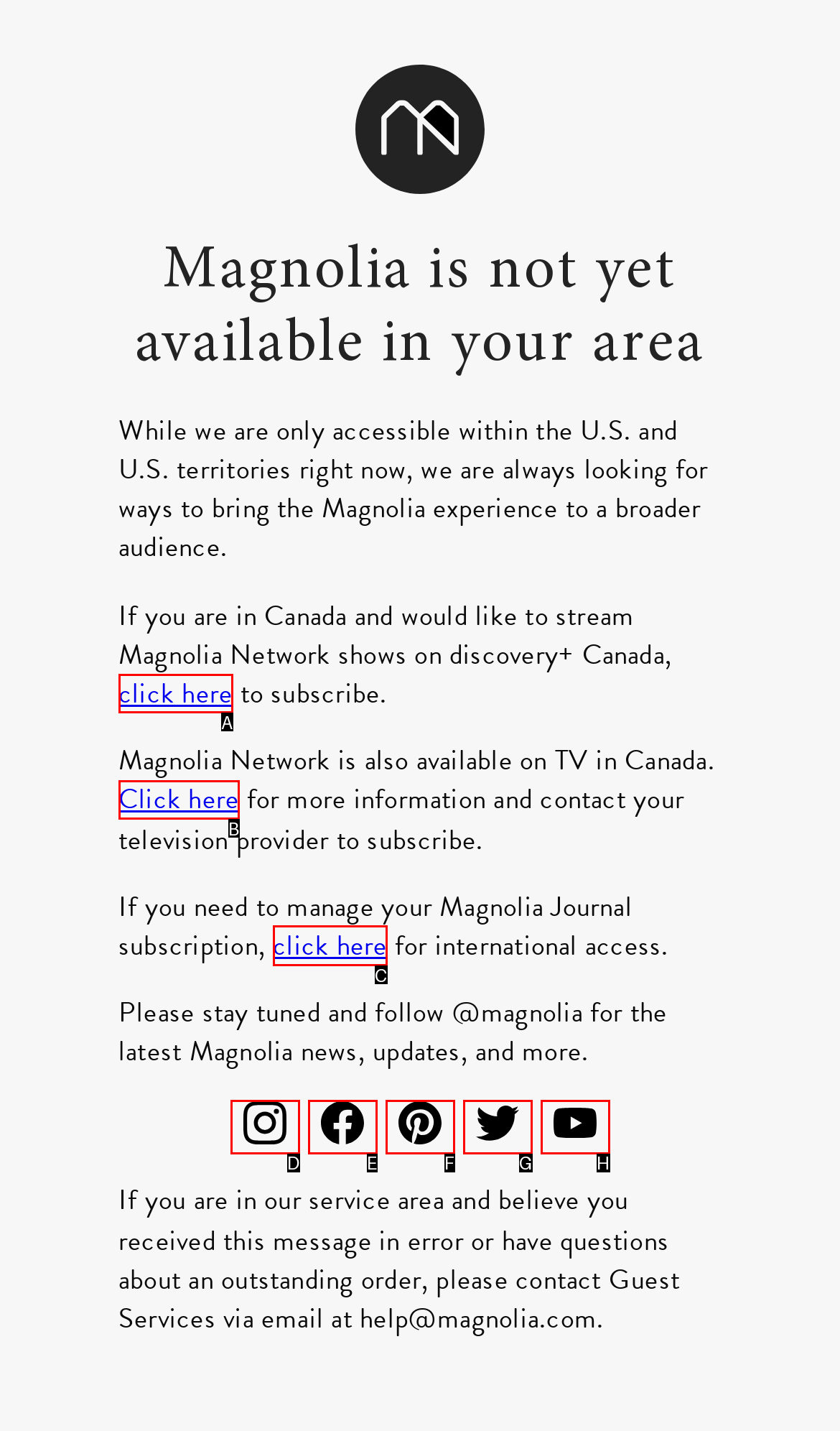Choose the correct UI element to click for this task: Click the 'click here' link to manage your Magnolia Journal subscription Answer using the letter from the given choices.

C